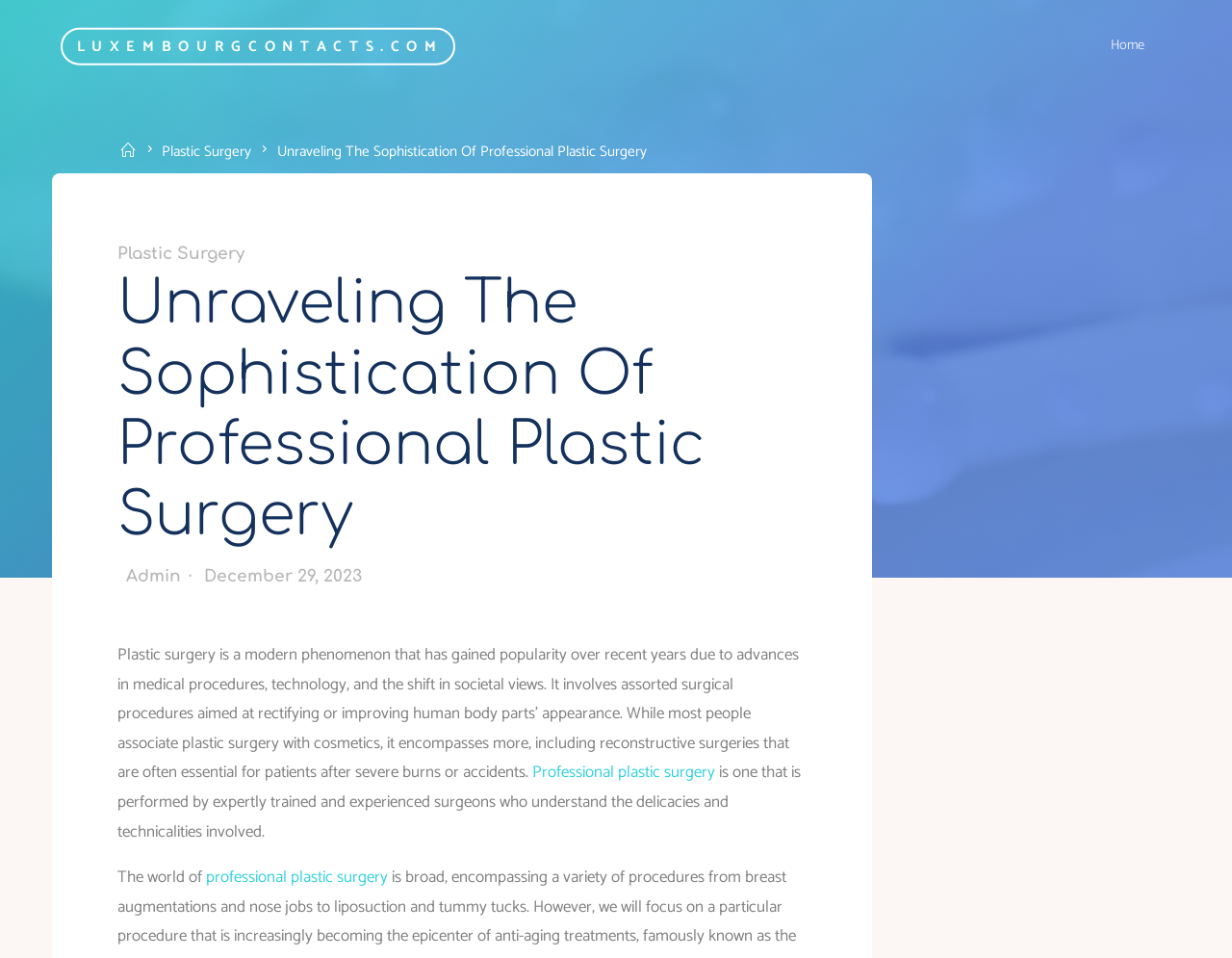Answer with a single word or phrase: 
What is the focus of anti-aging treatments?

A particular procedure